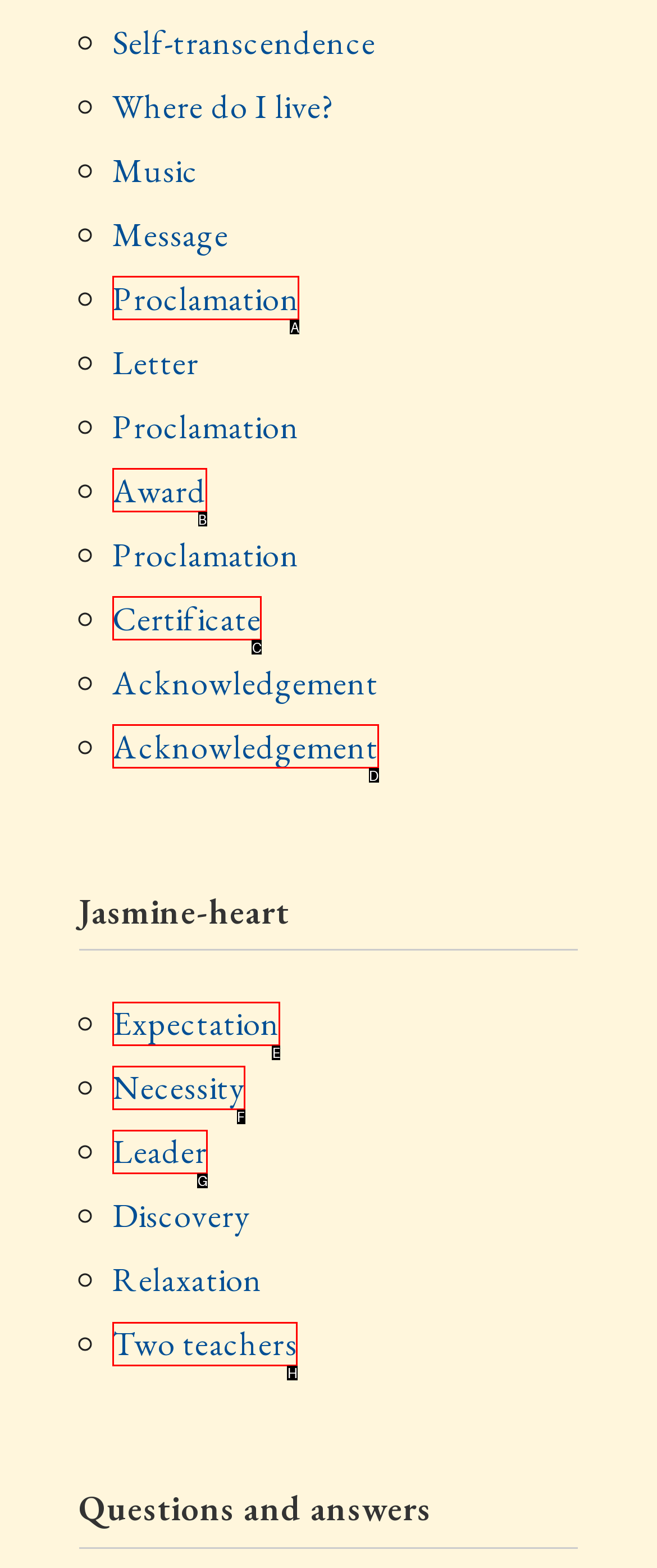Identify the HTML element that corresponds to the description: Two teachers Provide the letter of the matching option directly from the choices.

H